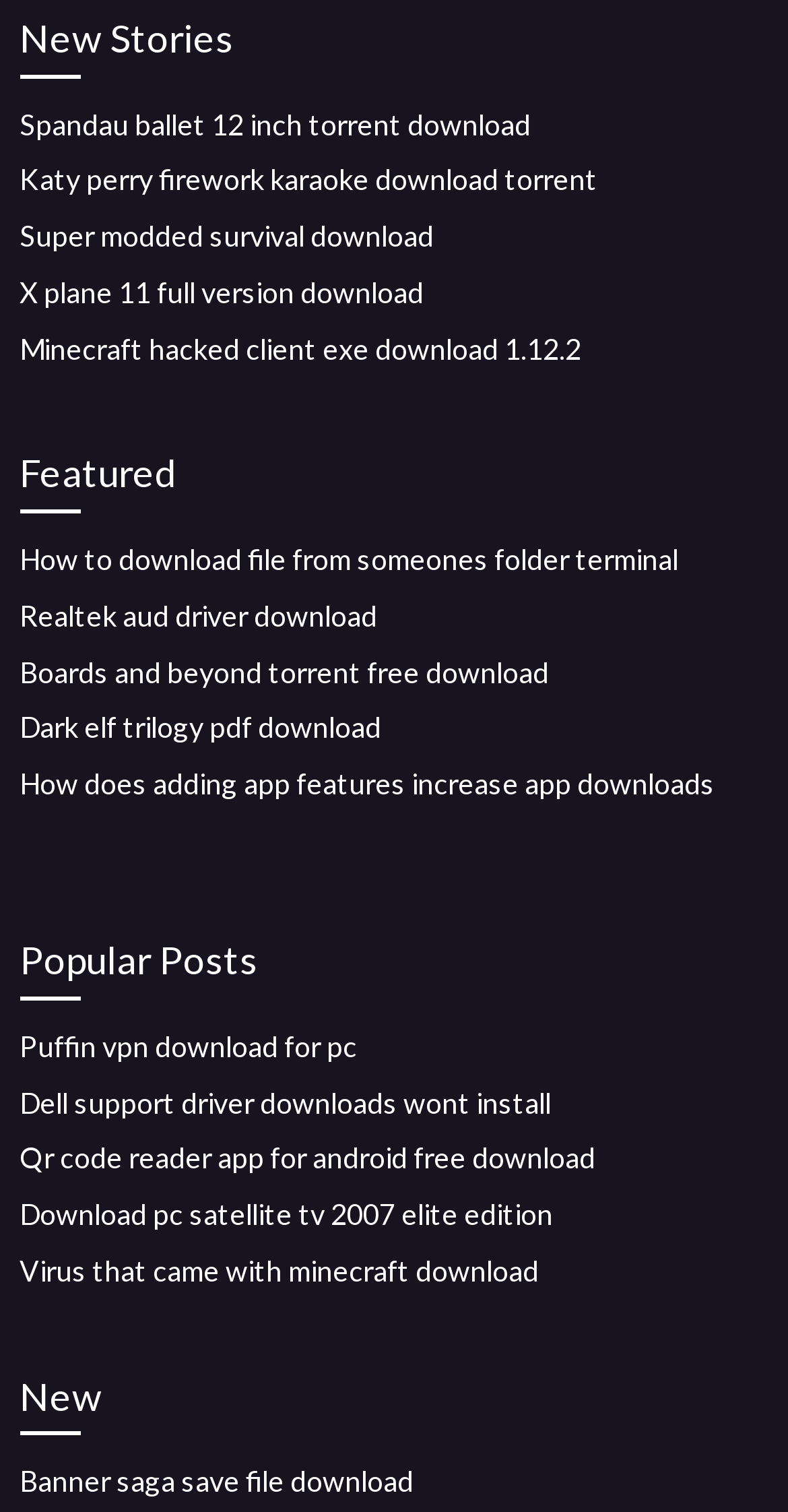Find the bounding box coordinates of the area to click in order to follow the instruction: "Download 'Puffin vpn download for pc'".

[0.025, 0.68, 0.453, 0.703]